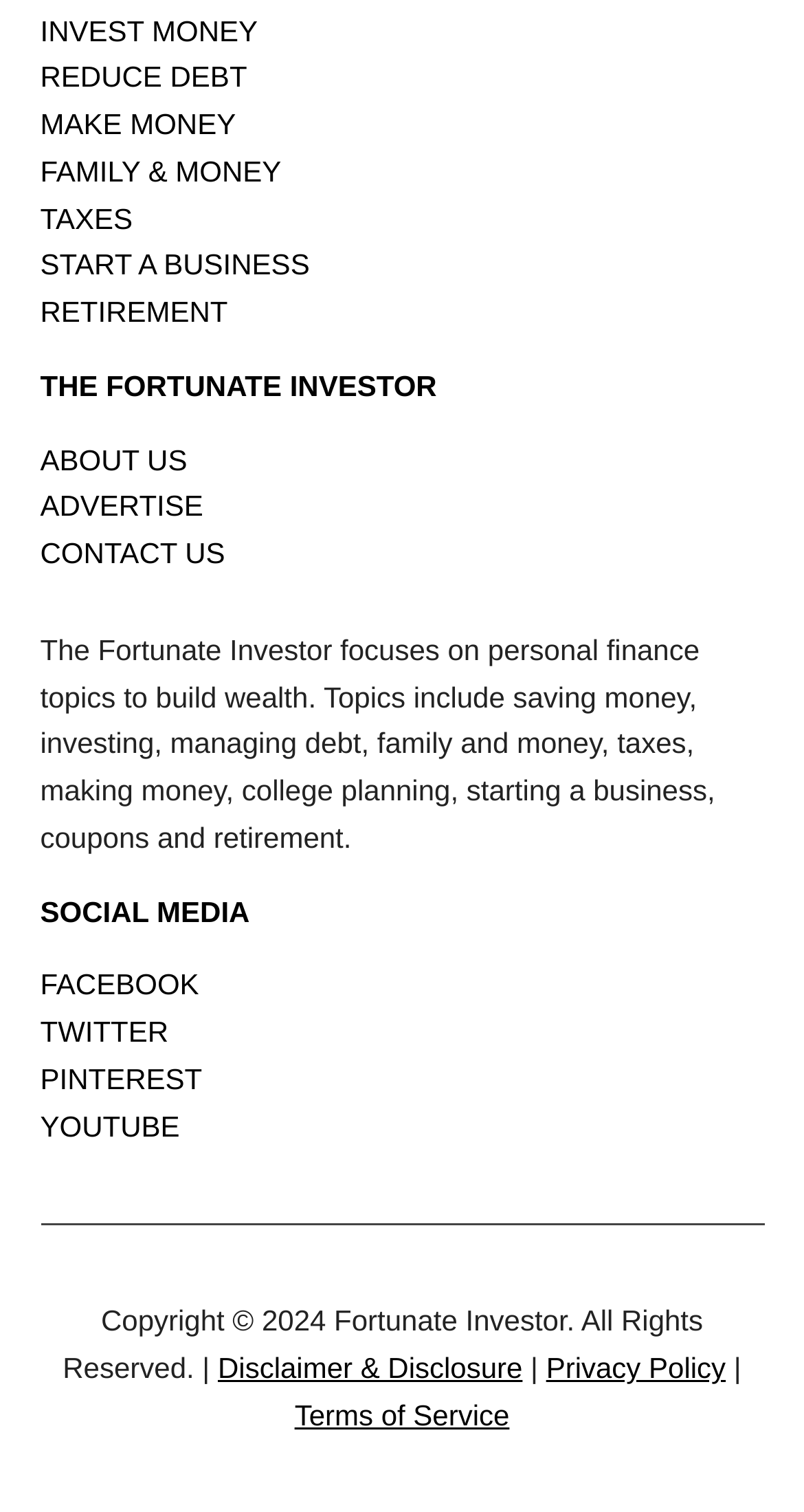Provide the bounding box coordinates for the UI element that is described as: "MAKE MONEY".

[0.05, 0.071, 0.293, 0.093]